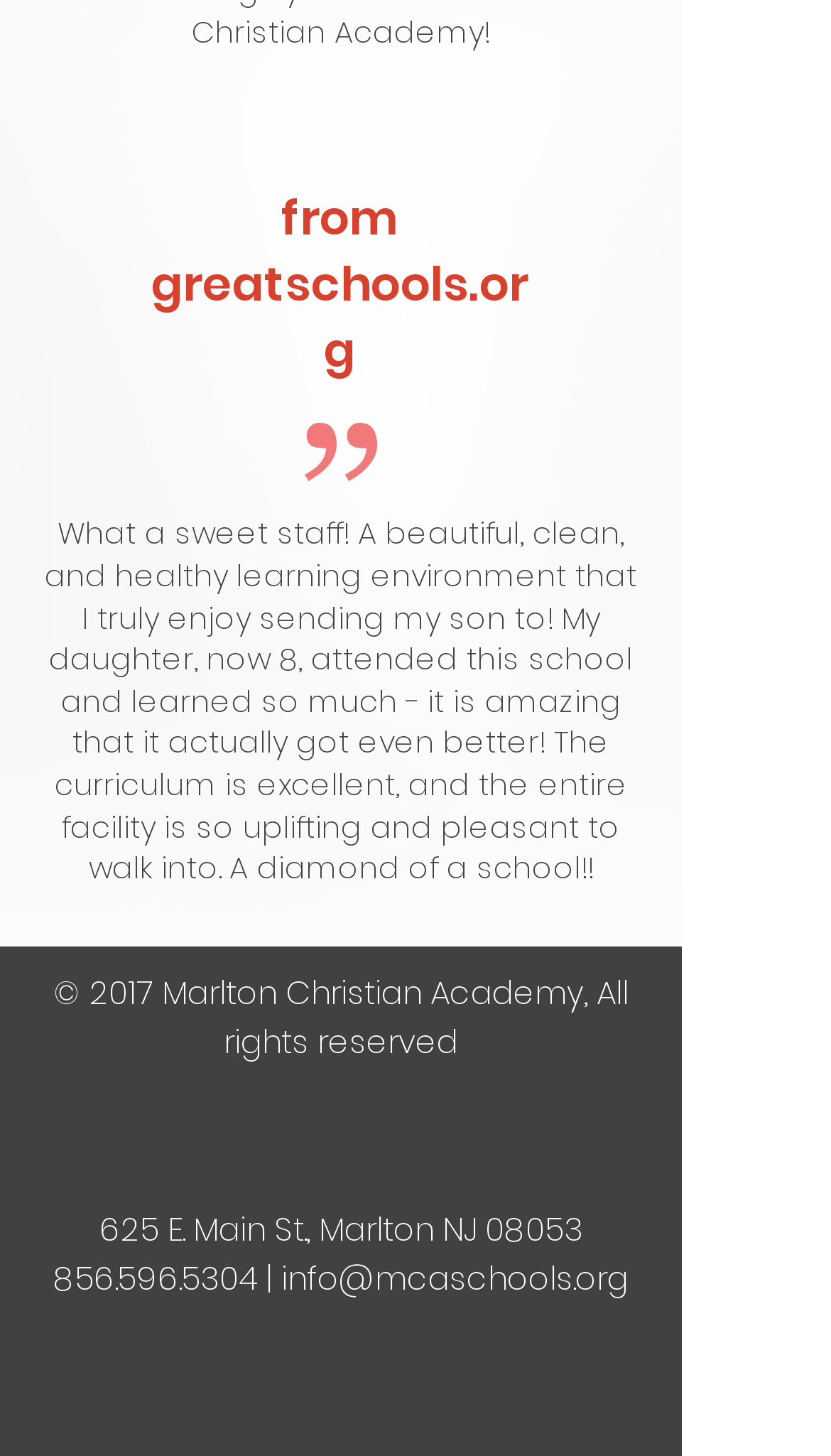Provide the bounding box coordinates of the HTML element described by the text: "info@mcaschools.org". The coordinates should be in the format [left, top, right, bottom] with values between 0 and 1.

[0.338, 0.862, 0.756, 0.893]